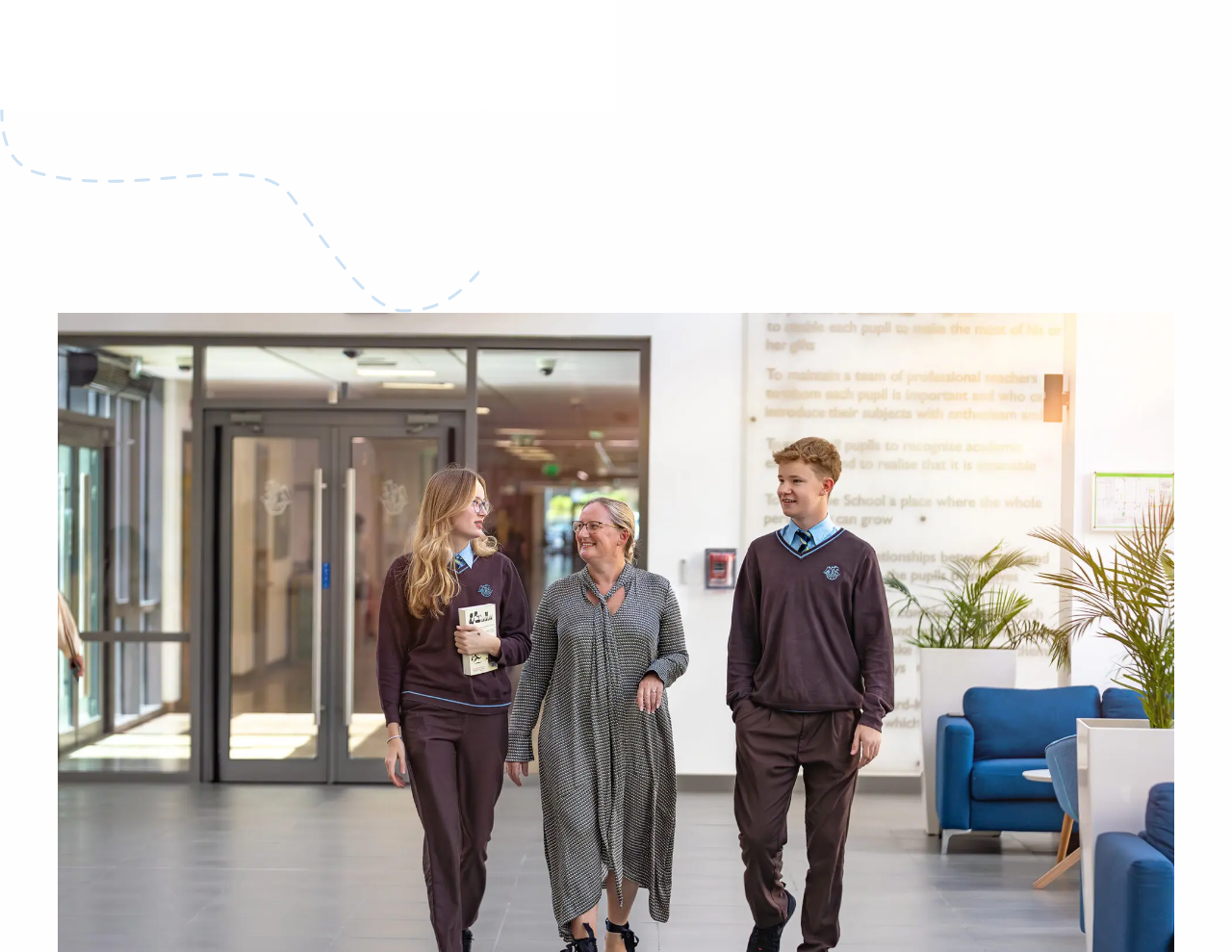Respond to the question below with a single word or phrase:
What is the last menu item?

Contact